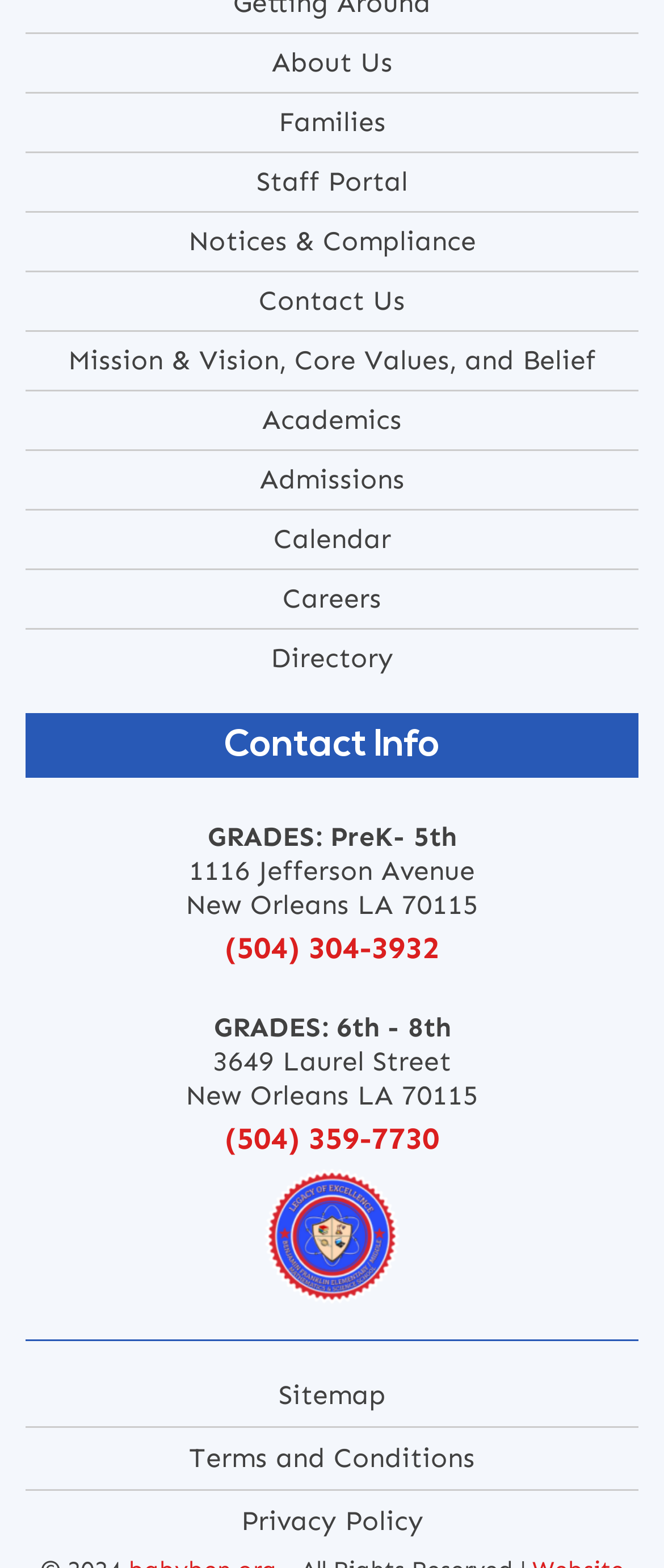Provide the bounding box coordinates for the UI element that is described by this text: "Directory". The coordinates should be in the form of four float numbers between 0 and 1: [left, top, right, bottom].

[0.408, 0.409, 0.592, 0.43]